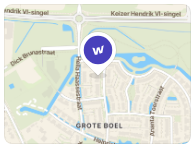Please provide a one-word or short phrase answer to the question:
What type of area is suggested by the layout of the streets?

Residential area